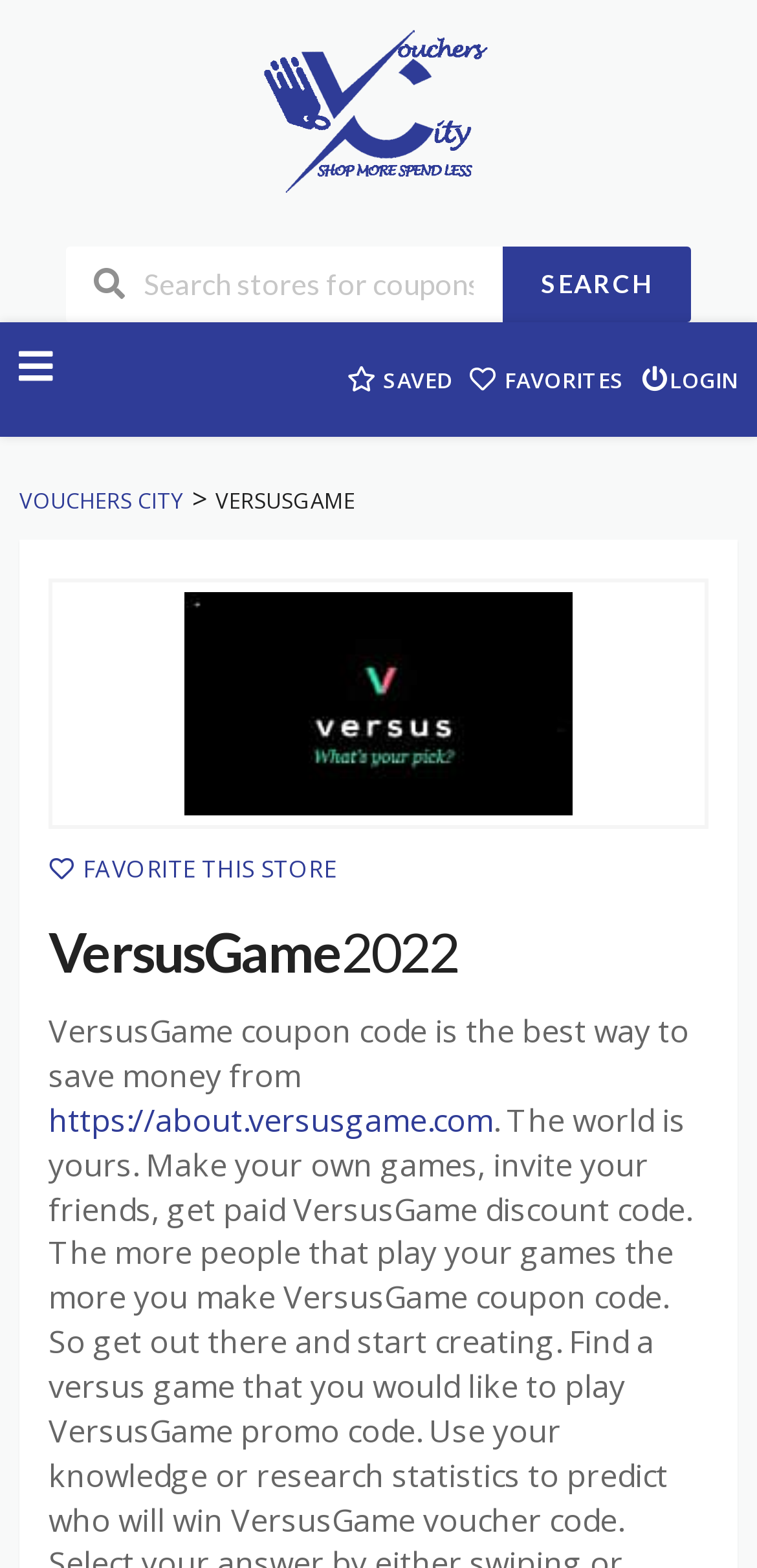Use a single word or phrase to answer the following:
What is the call to action for users?

Start creating